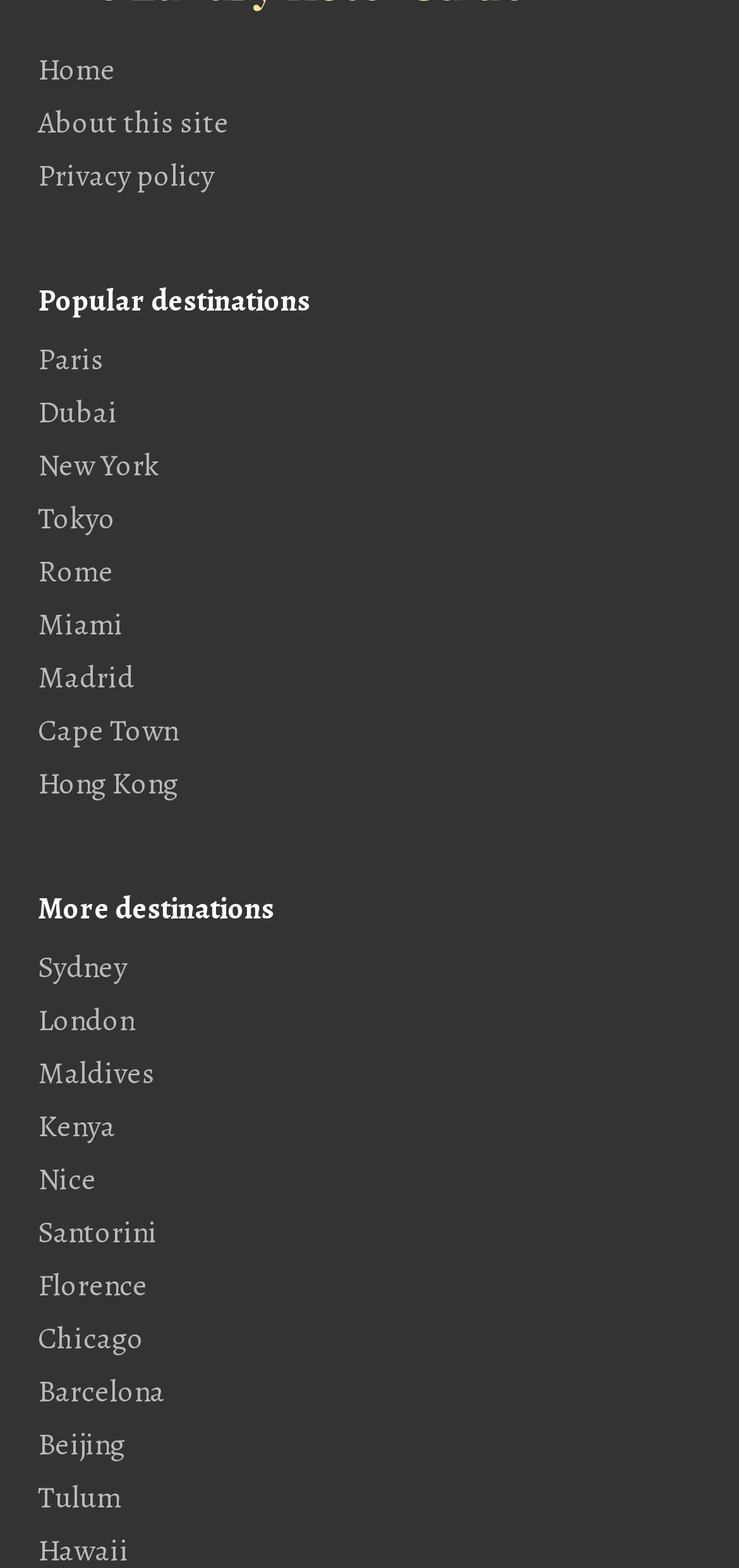Please answer the following question using a single word or phrase: 
What is the second link in the top navigation bar?

About this site